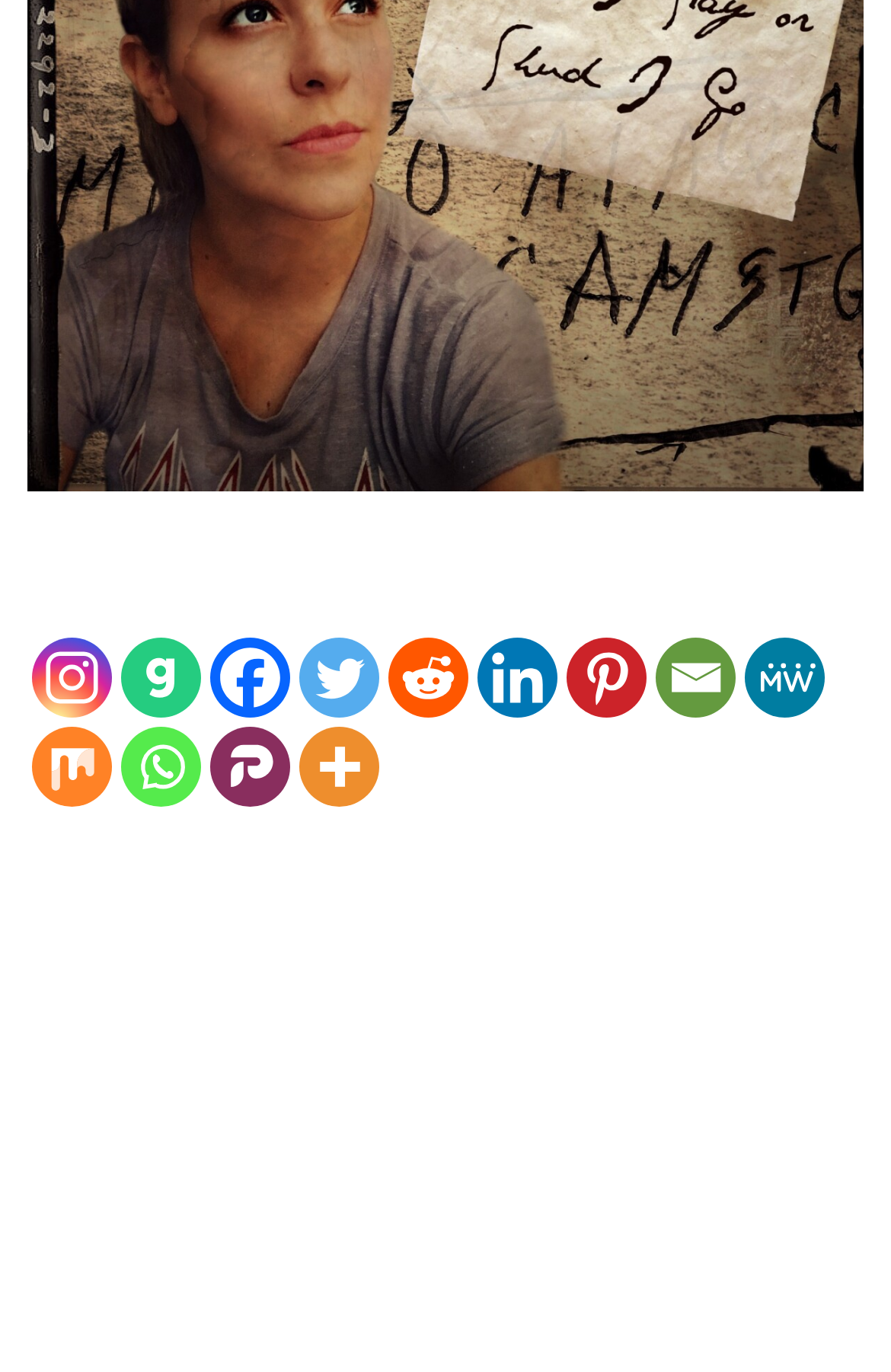Please locate the bounding box coordinates of the element that needs to be clicked to achieve the following instruction: "Explore more social media options". The coordinates should be four float numbers between 0 and 1, i.e., [left, top, right, bottom].

[0.335, 0.529, 0.425, 0.588]